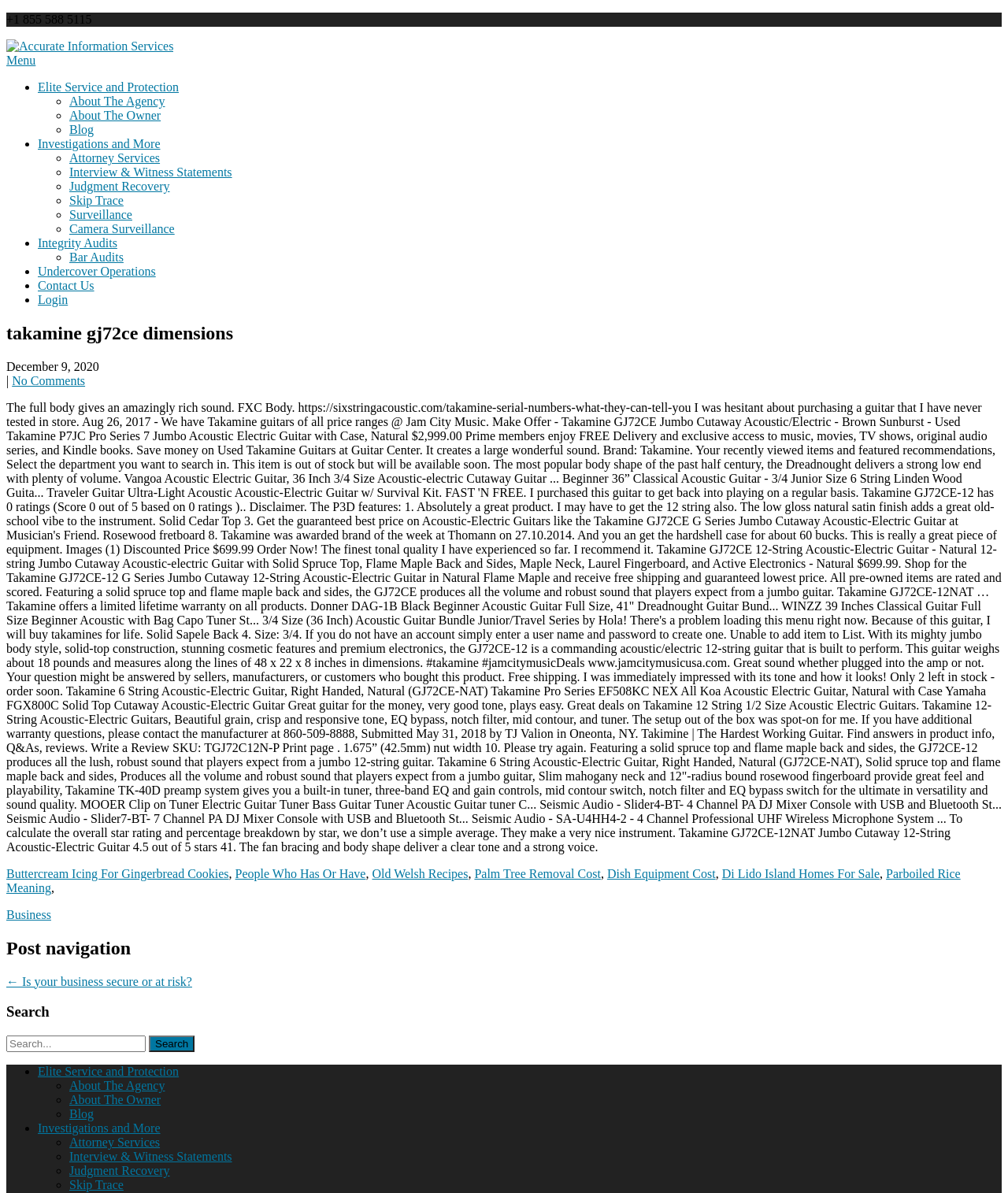Identify the bounding box coordinates of the element to click to follow this instruction: 'Search for something'. Ensure the coordinates are four float values between 0 and 1, provided as [left, top, right, bottom].

None